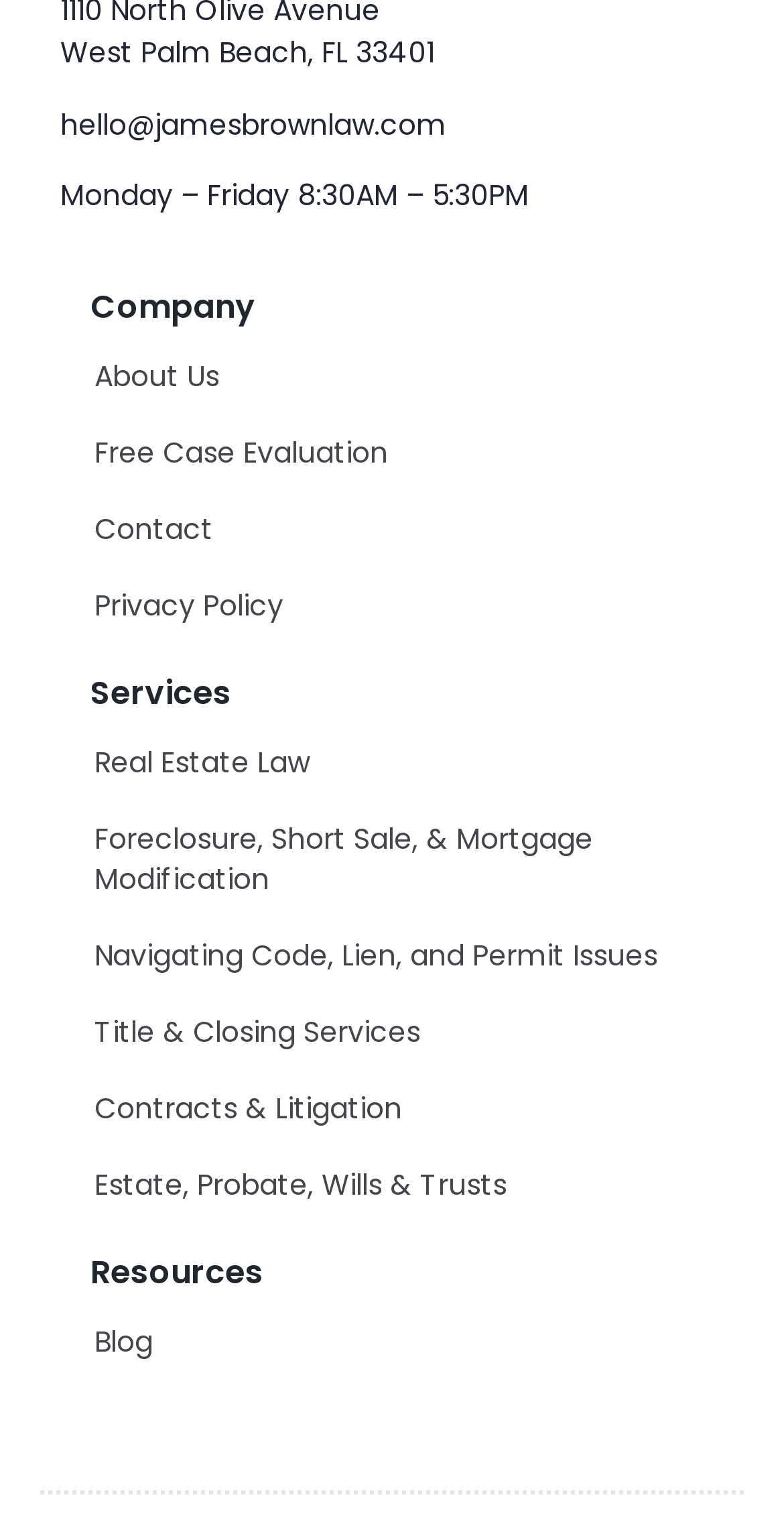What are the office hours of James Brown Law?
Using the information from the image, give a concise answer in one word or a short phrase.

Monday – Friday 8:30AM – 5:30PM